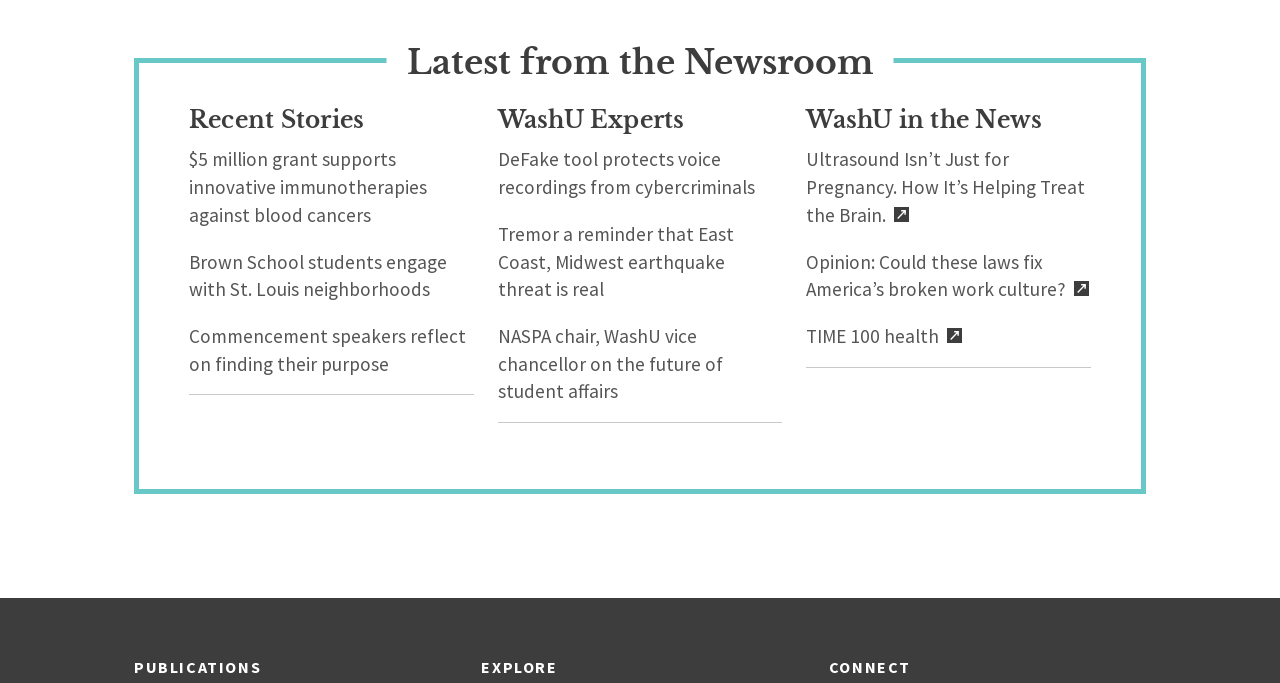Carefully observe the image and respond to the question with a detailed answer:
How many headings are there at the bottom of the webpage?

At the bottom of the webpage, I can see three headings: 'PUBLICATIONS', 'EXPLORE', and 'CONNECT'. These headings are likely navigation links to other parts of the website.